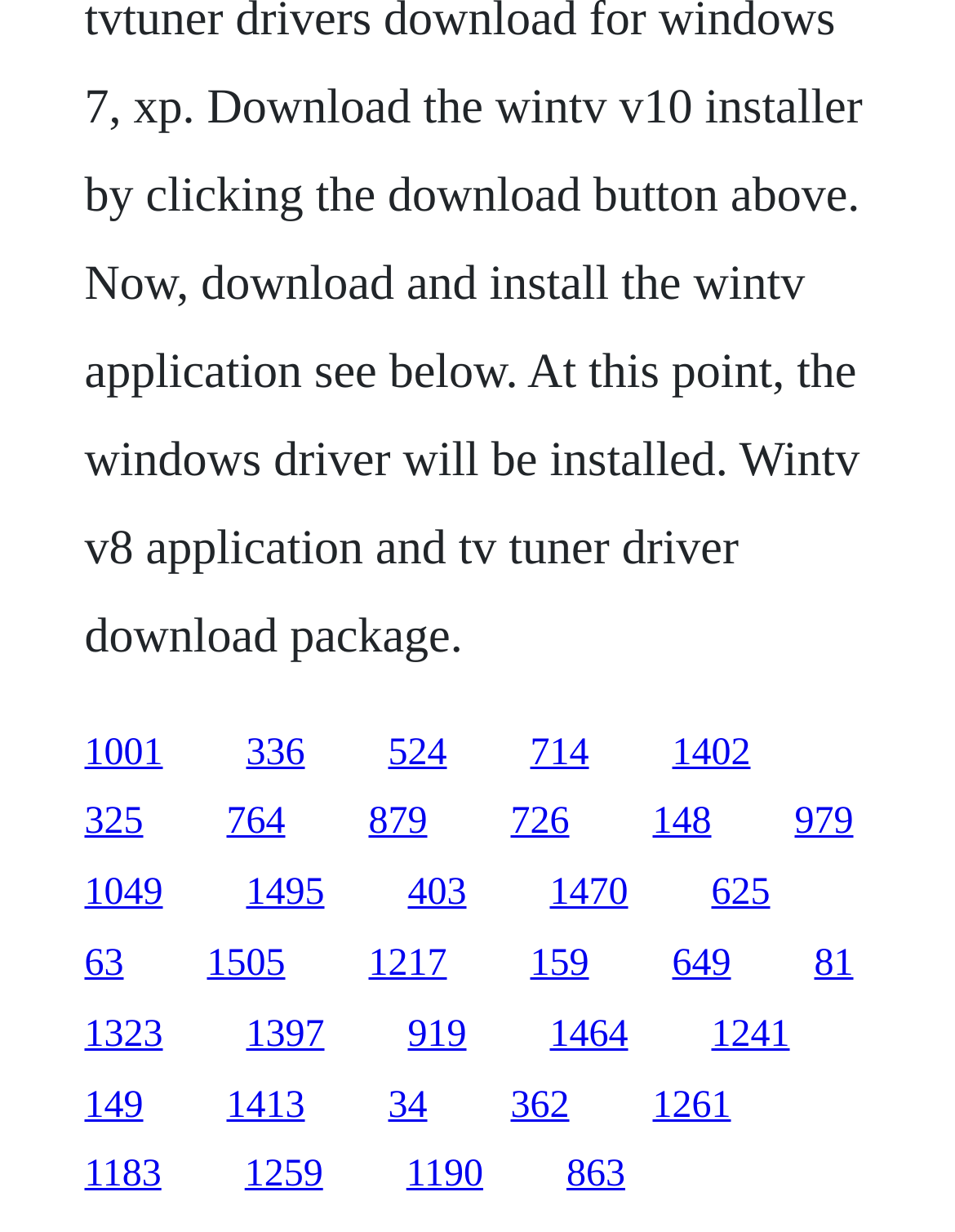What is the number of links on the webpage?
Please look at the screenshot and answer using one word or phrase.

30